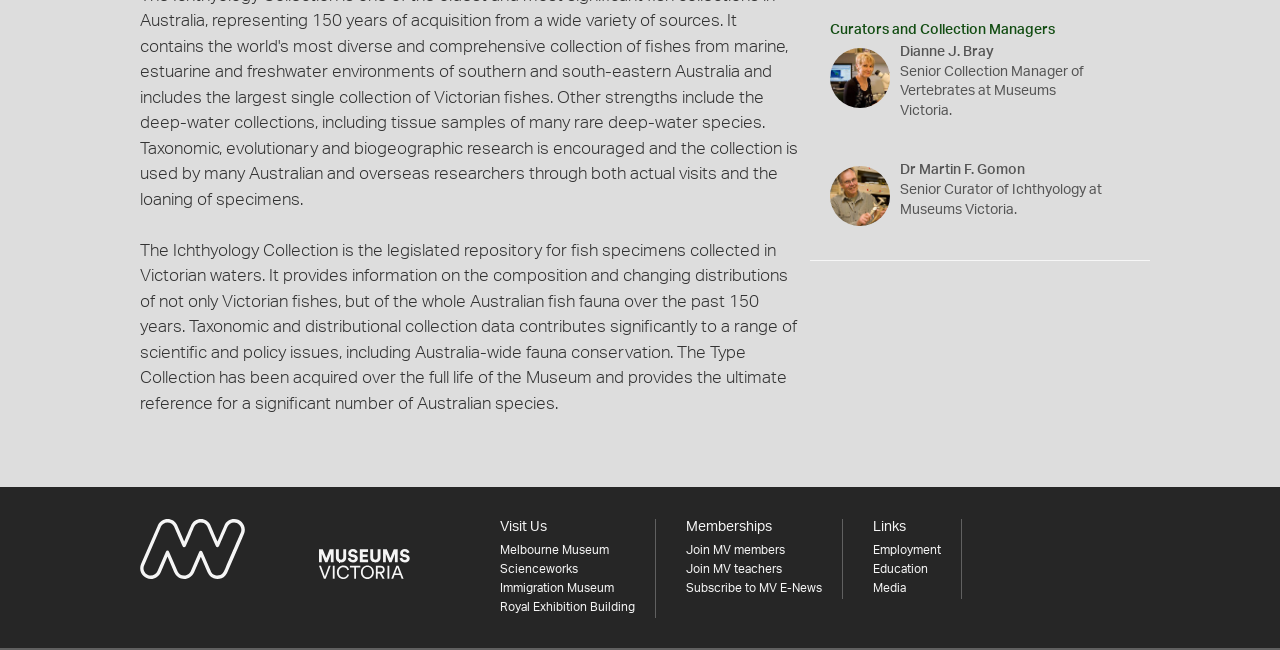Answer with a single word or phrase: 
What is the purpose of the 'Memberships' section?

To join or subscribe